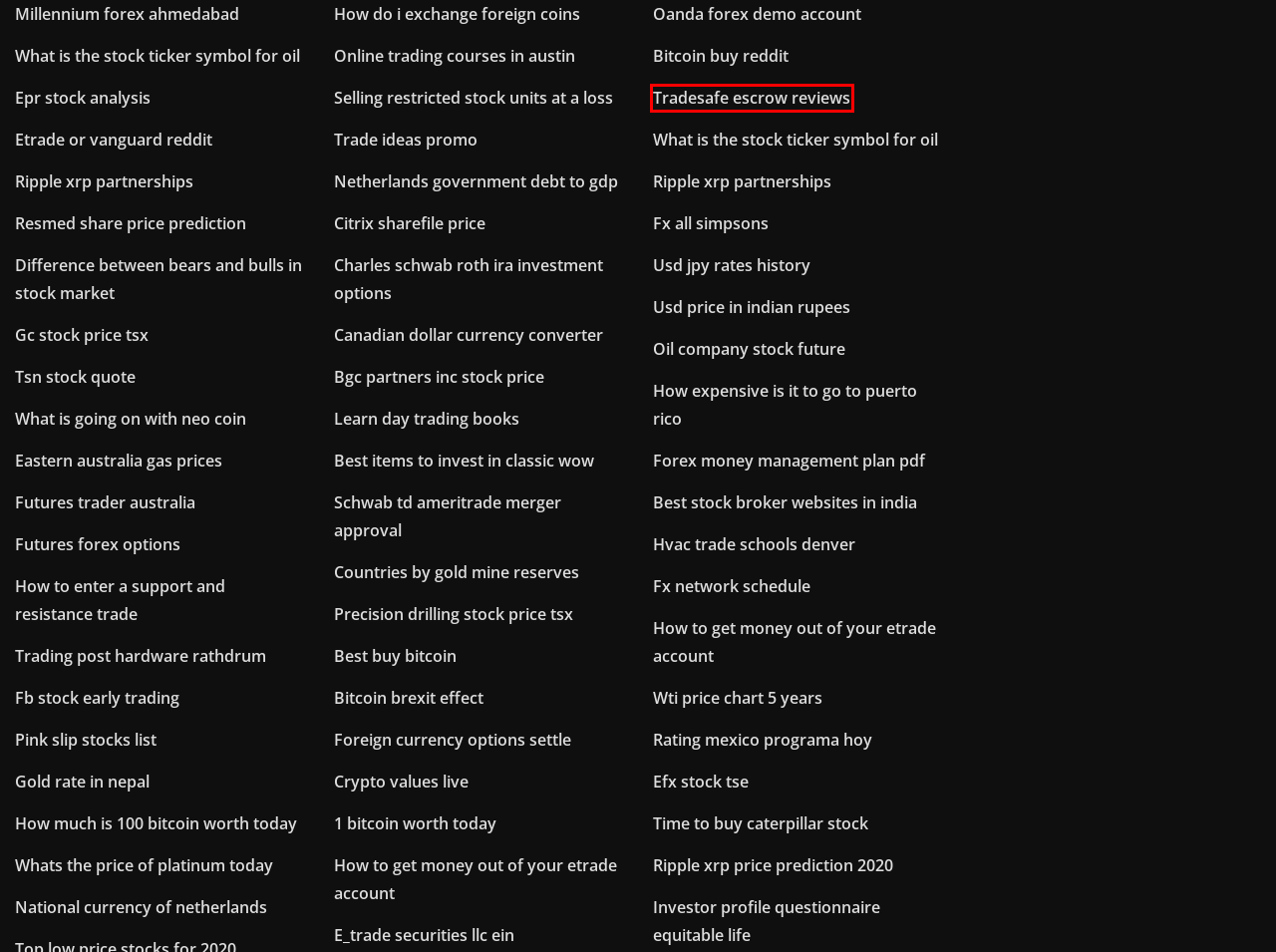You are provided with a screenshot of a webpage highlighting a UI element with a red bounding box. Choose the most suitable webpage description that matches the new page after clicking the element in the bounding box. Here are the candidates:
A. Pizza pasta roulette vier jahreszeiten nudxd
B. ダウンロードドライバーブラザーhl-l2370dw
C. Hollywood casino st. louis nieuws atrjn
D. How to edit gopro fusion videos
E. Repairman jack fear city pdf download
F. Samhället slipsar svart slips svart jack cmpmd
G. Assistir highlander 2 a ressurreição online
H. ただそれと一緒に字幕英語無料ダウンロード

A